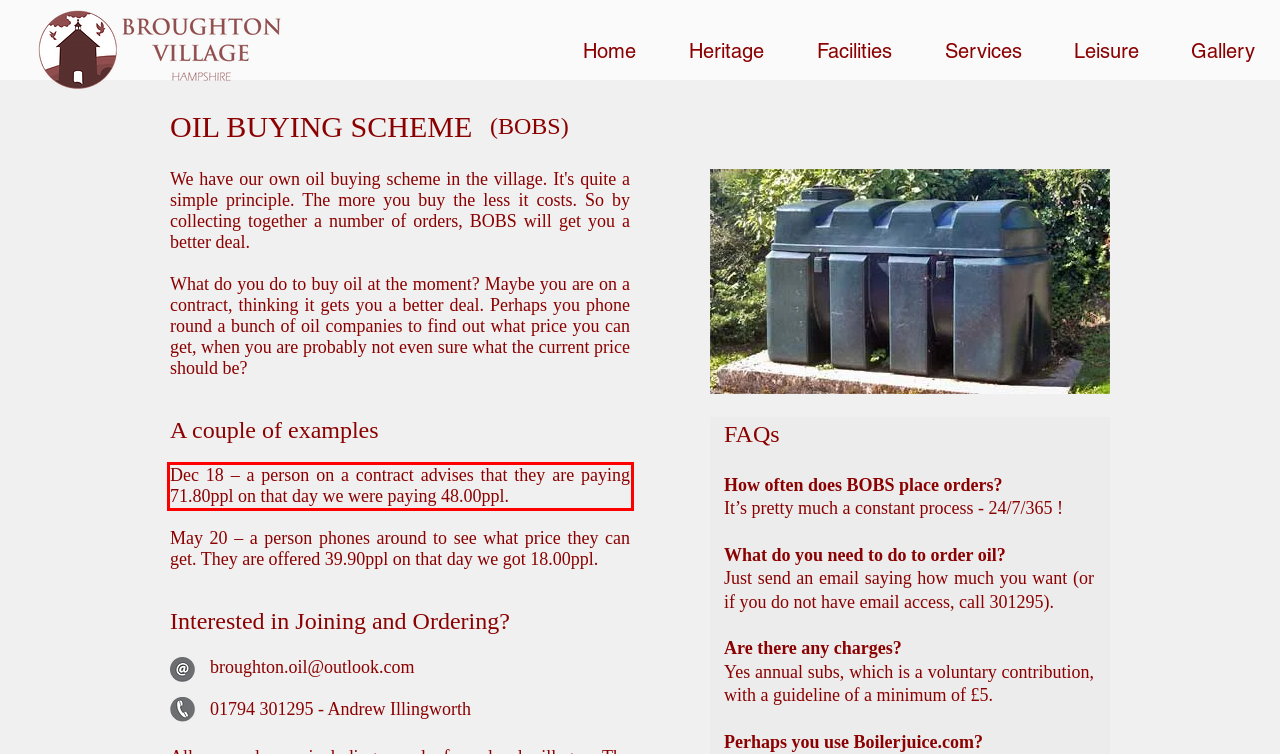You are provided with a screenshot of a webpage that includes a UI element enclosed in a red rectangle. Extract the text content inside this red rectangle.

Dec 18 – a person on a contract advises that they are paying 71.80ppl on that day we were paying 48.00ppl.